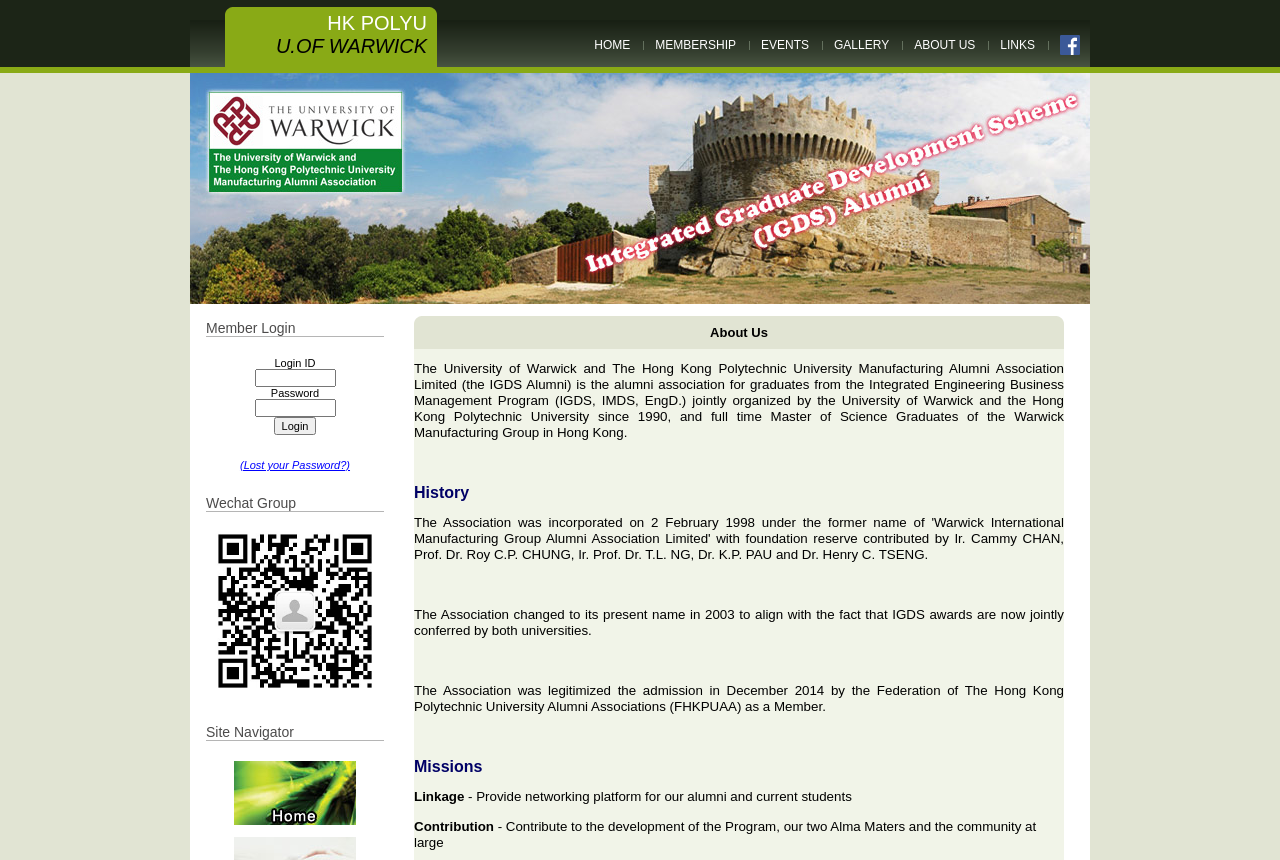How many images are on the webpage?
Please look at the screenshot and answer using one word or phrase.

4